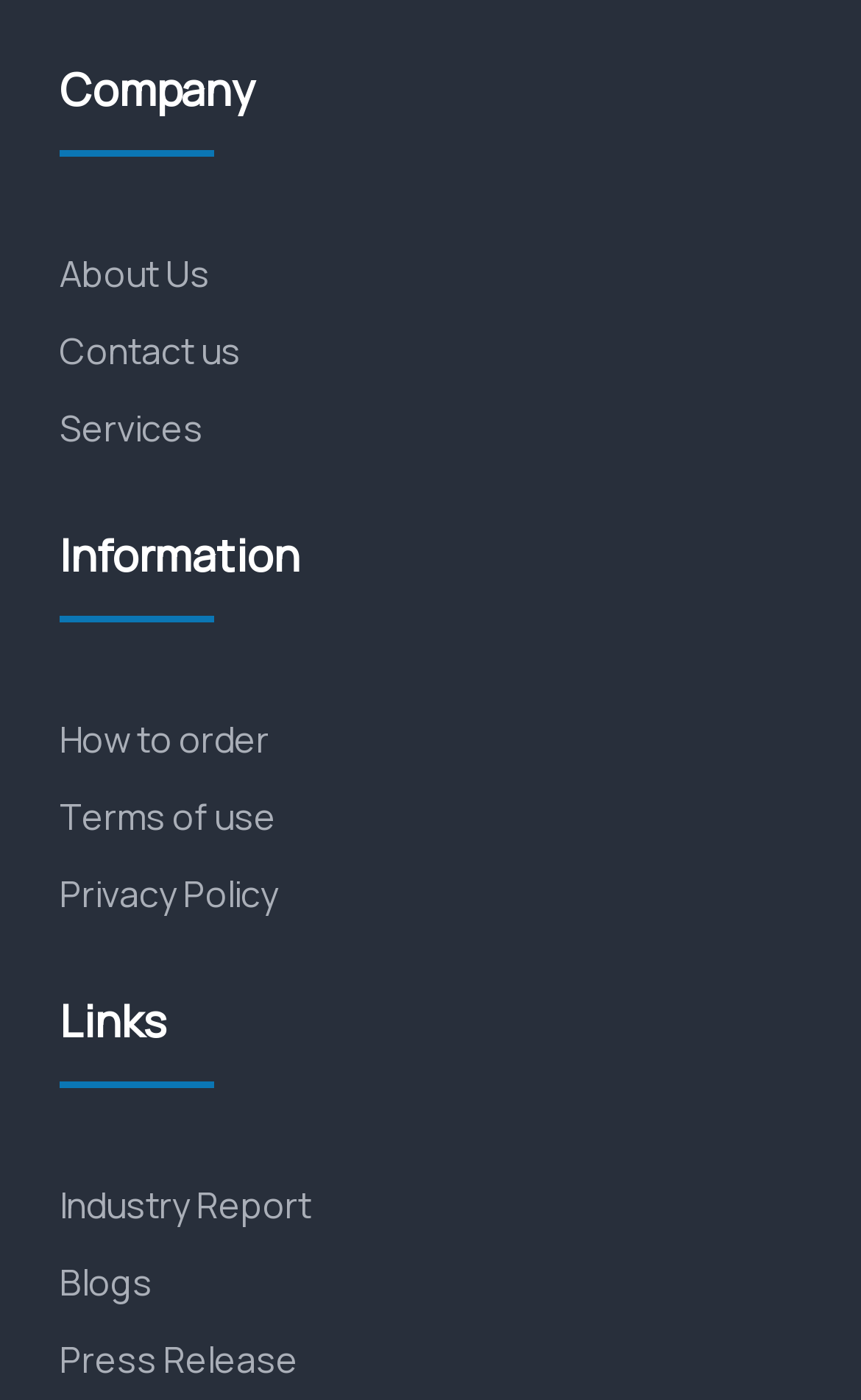Identify the bounding box for the described UI element. Provide the coordinates in (top-left x, top-left y, bottom-right x, bottom-right y) format with values ranging from 0 to 1: About Us

[0.069, 0.175, 0.931, 0.216]